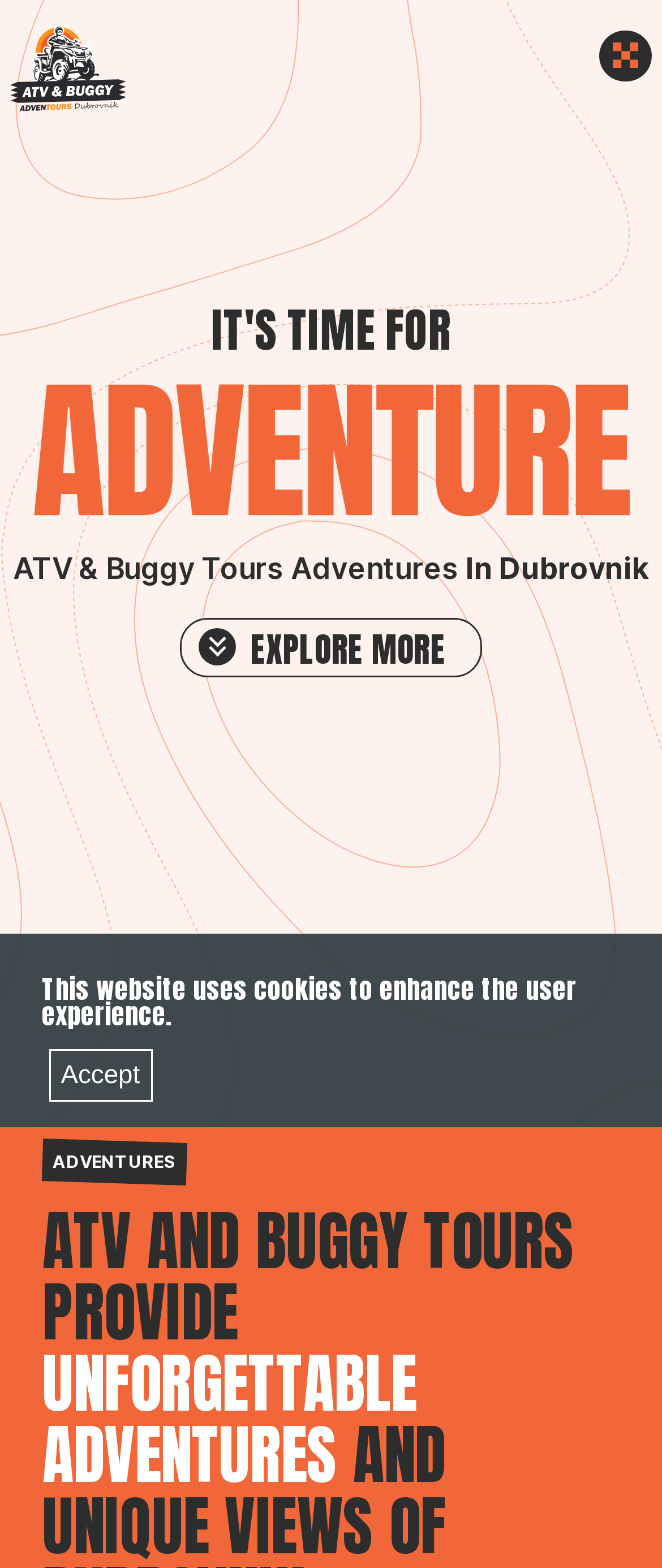What is the category of the adventures offered on this website?
Refer to the image and offer an in-depth and detailed answer to the question.

The webpage has a heading 'ADVENTURES' which suggests that the category of the adventures offered on this website is Adventures, which includes ATV and Buggy tours.